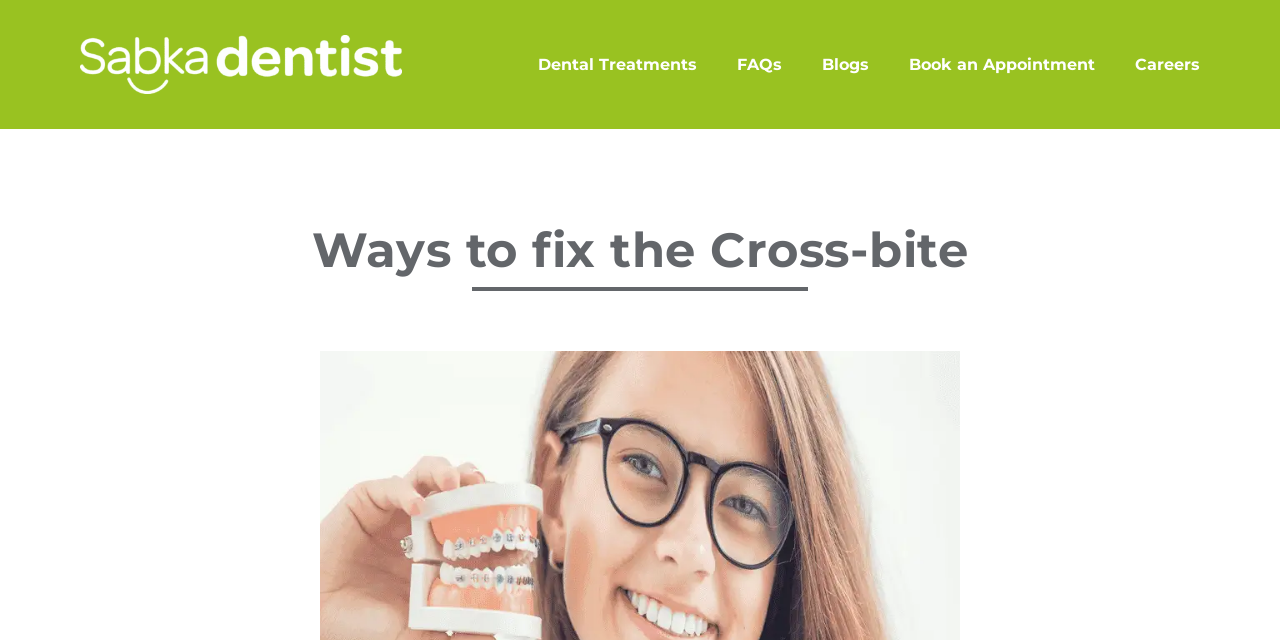Locate the UI element that matches the description Book an Appointment in the webpage screenshot. Return the bounding box coordinates in the format (top-left x, top-left y, bottom-right x, bottom-right y), with values ranging from 0 to 1.

[0.71, 0.085, 0.855, 0.117]